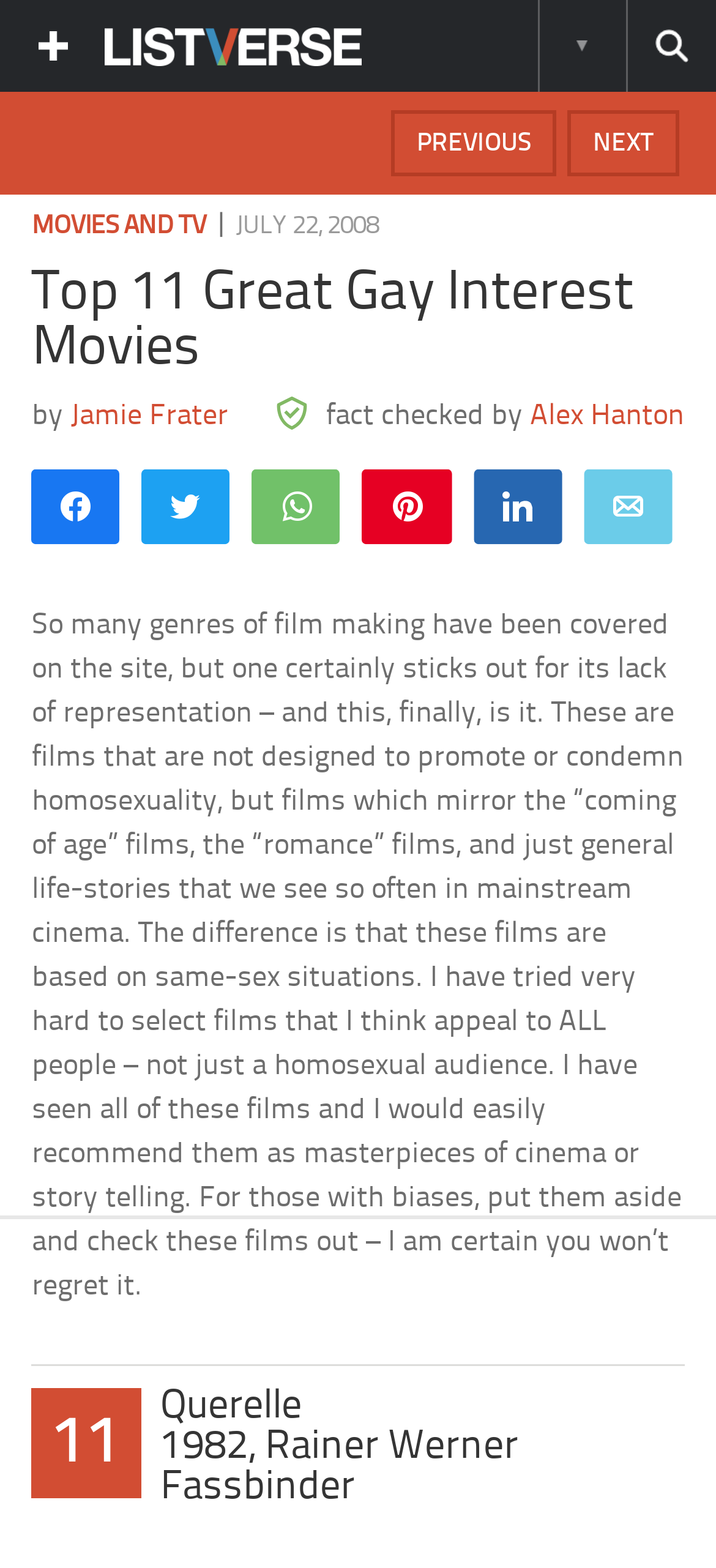Determine the bounding box coordinates of the clickable element necessary to fulfill the instruction: "Search this site". Provide the coordinates as four float numbers within the 0 to 1 range, i.e., [left, top, right, bottom].

[0.874, 0.0, 1.0, 0.059]